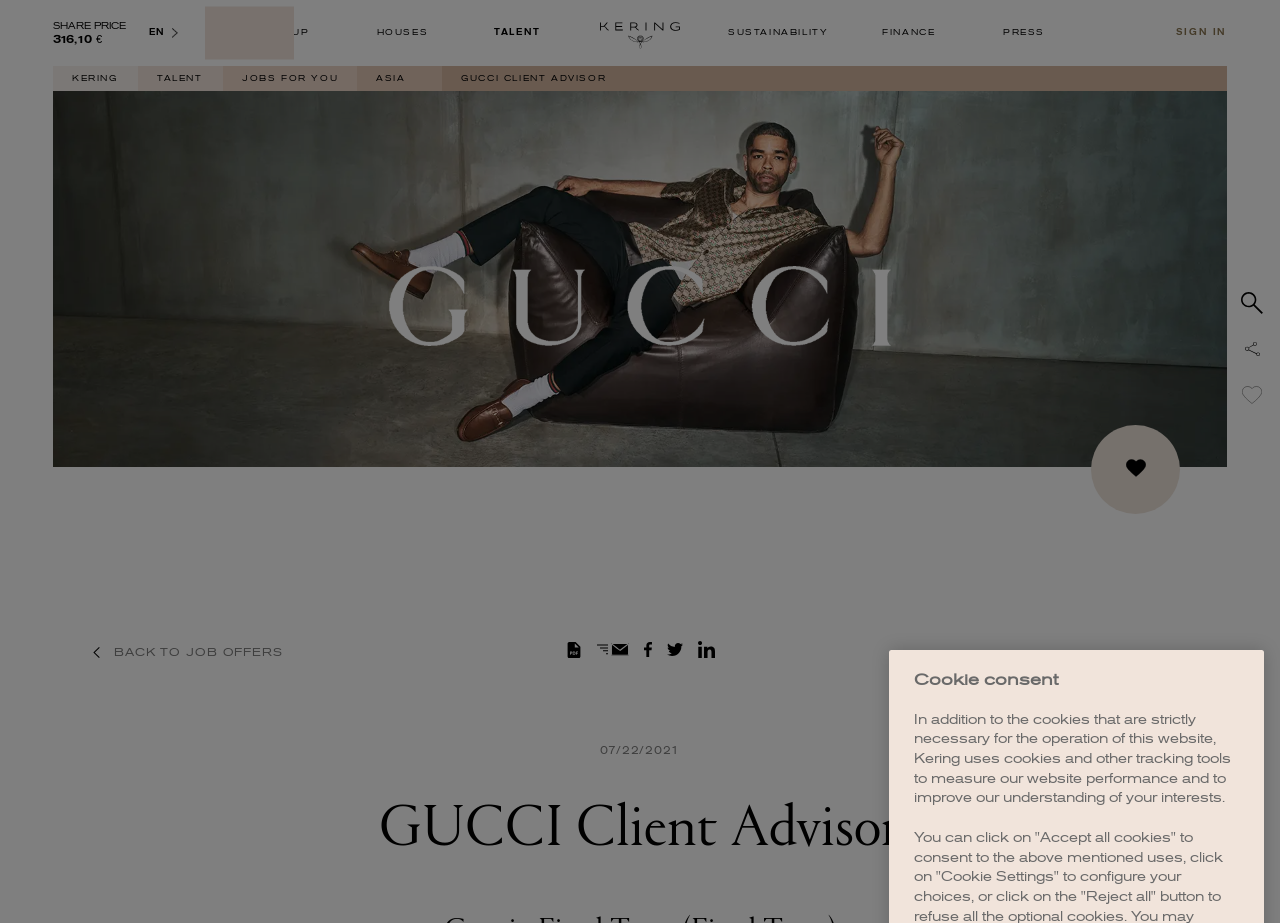What is the job title of the current job offer?
Based on the image, please offer an in-depth response to the question.

I found the job title by looking at the heading element on the webpage, which says 'GUCCI Client Advisor'. This heading is prominent and appears to be the title of the current job offer.